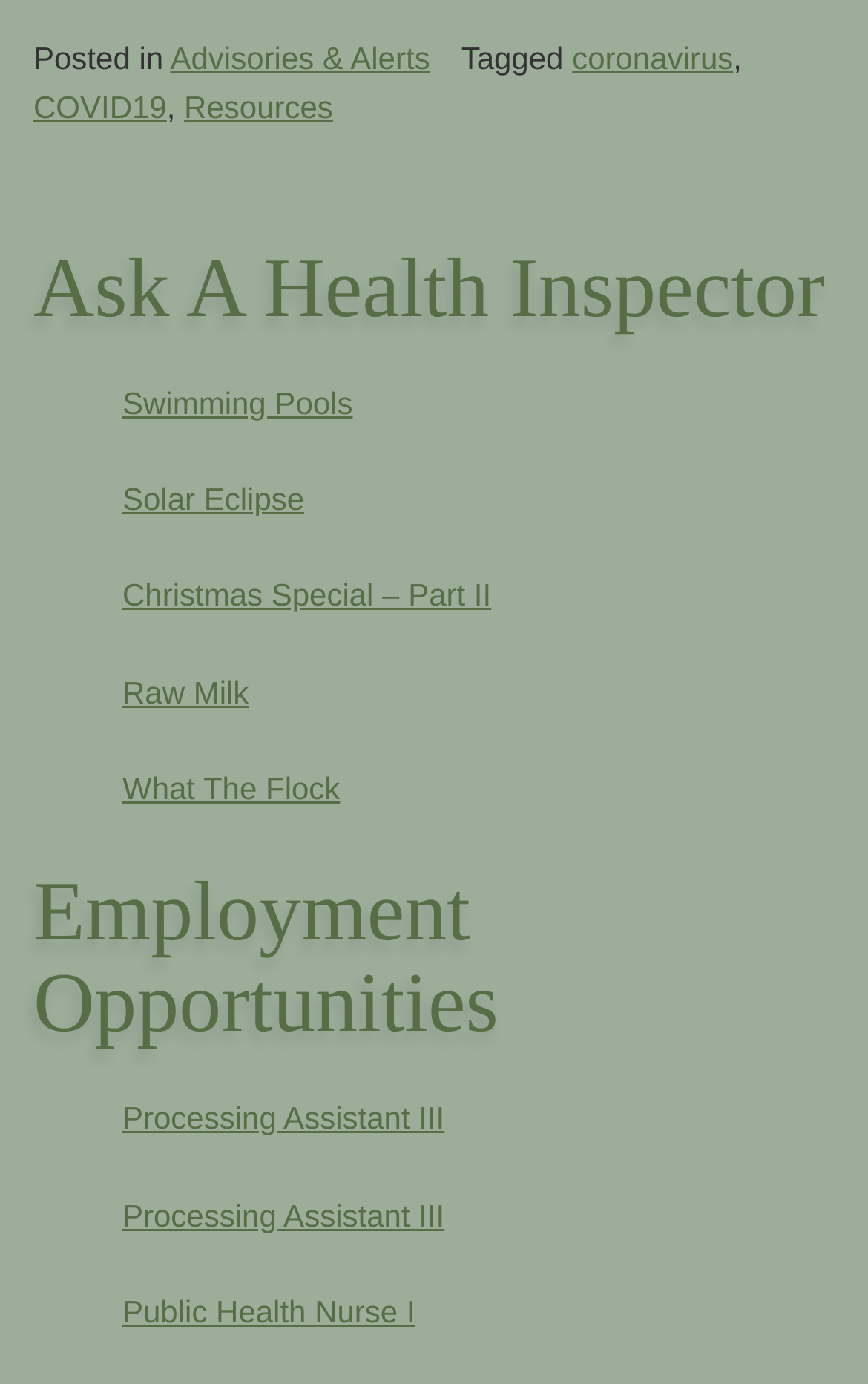Locate the bounding box coordinates of the element that needs to be clicked to carry out the instruction: "View 'Ask A Health Inspector'". The coordinates should be given as four float numbers ranging from 0 to 1, i.e., [left, top, right, bottom].

[0.038, 0.177, 0.962, 0.244]